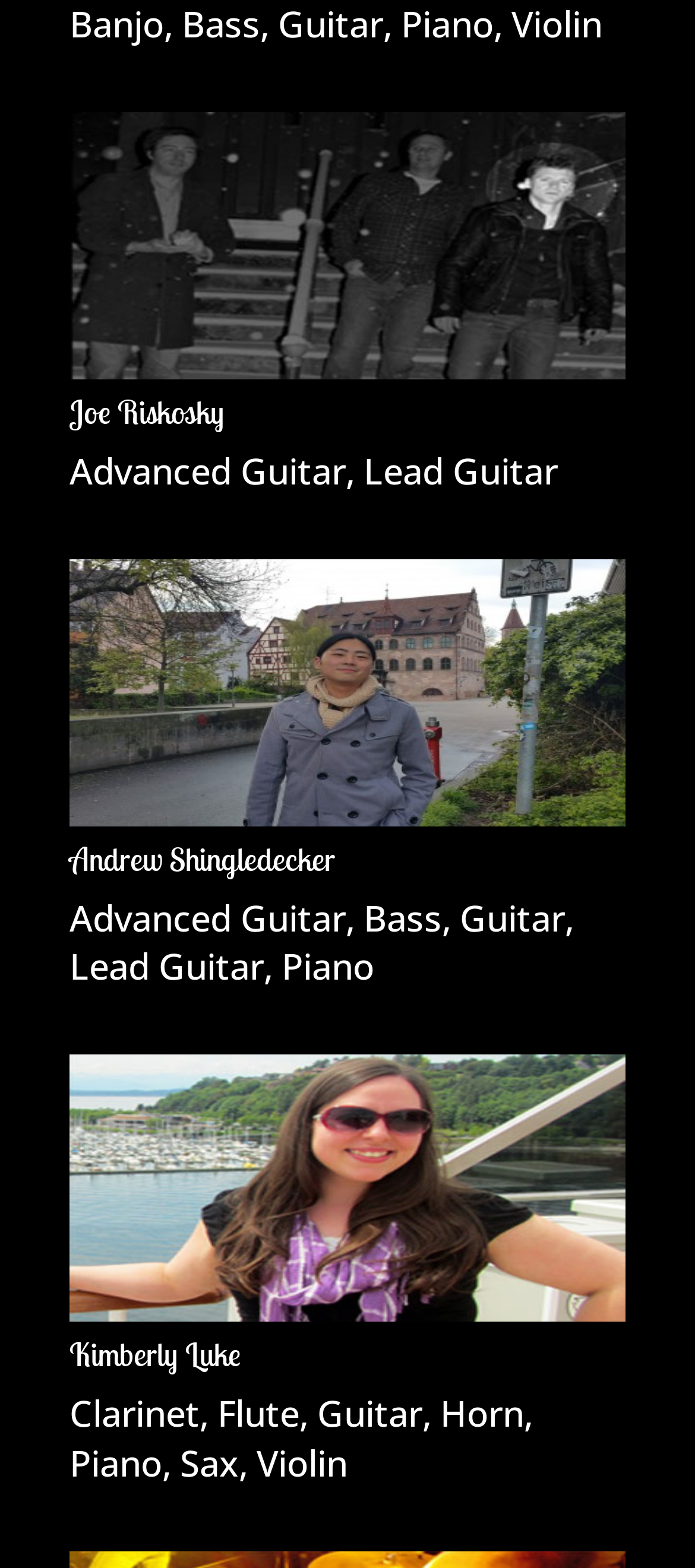Please analyze the image and provide a thorough answer to the question:
How many instruments are associated with Kimberly Luke?

By examining the section about Kimberly Luke, I counted six instruments associated with her: Clarinet, Flute, Guitar, Horn, Piano, and Violin.